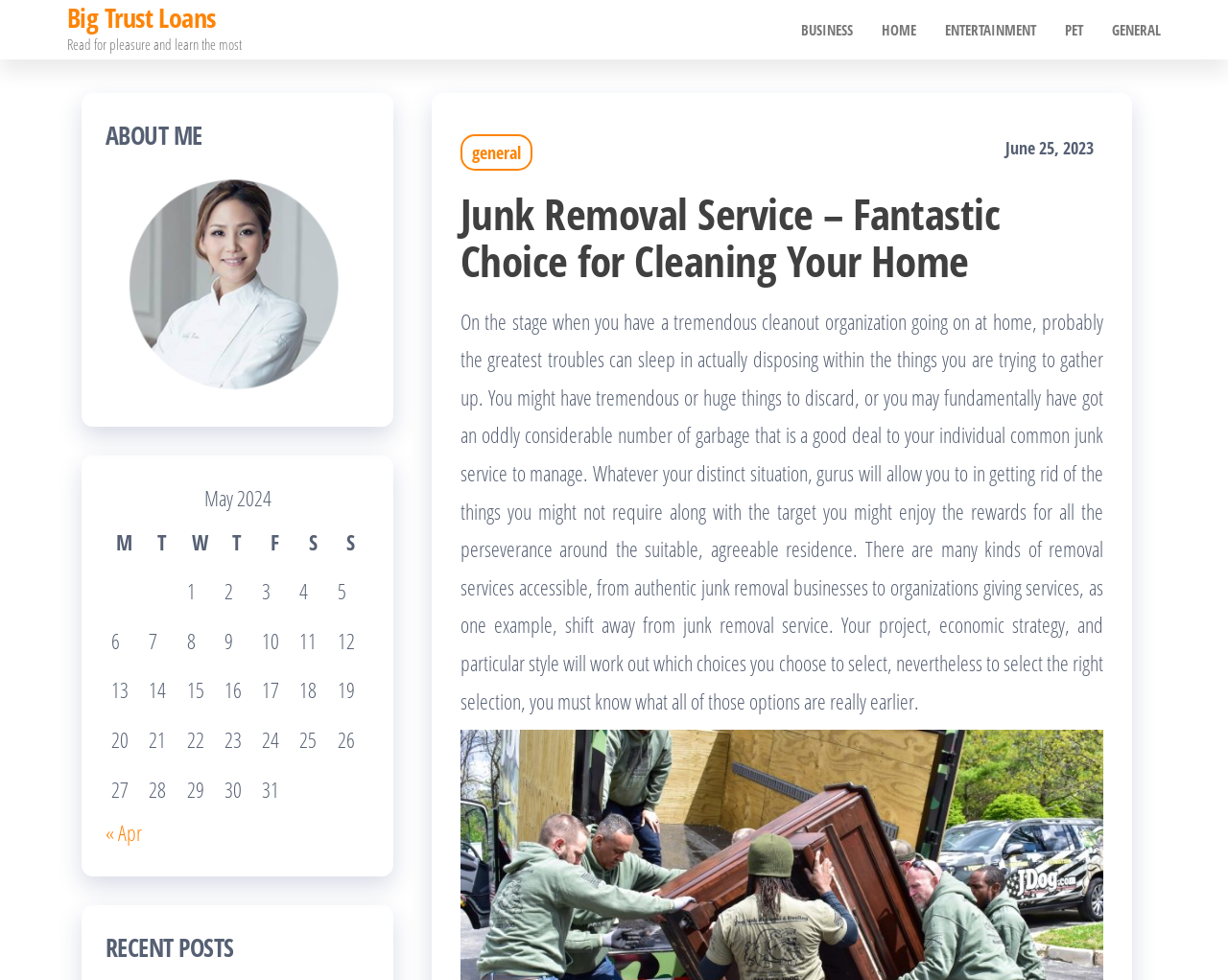What is the purpose of the link 'Junk Removal Service – Fantastic Choice for Cleaning Your Home'?
Provide a one-word or short-phrase answer based on the image.

To read the article